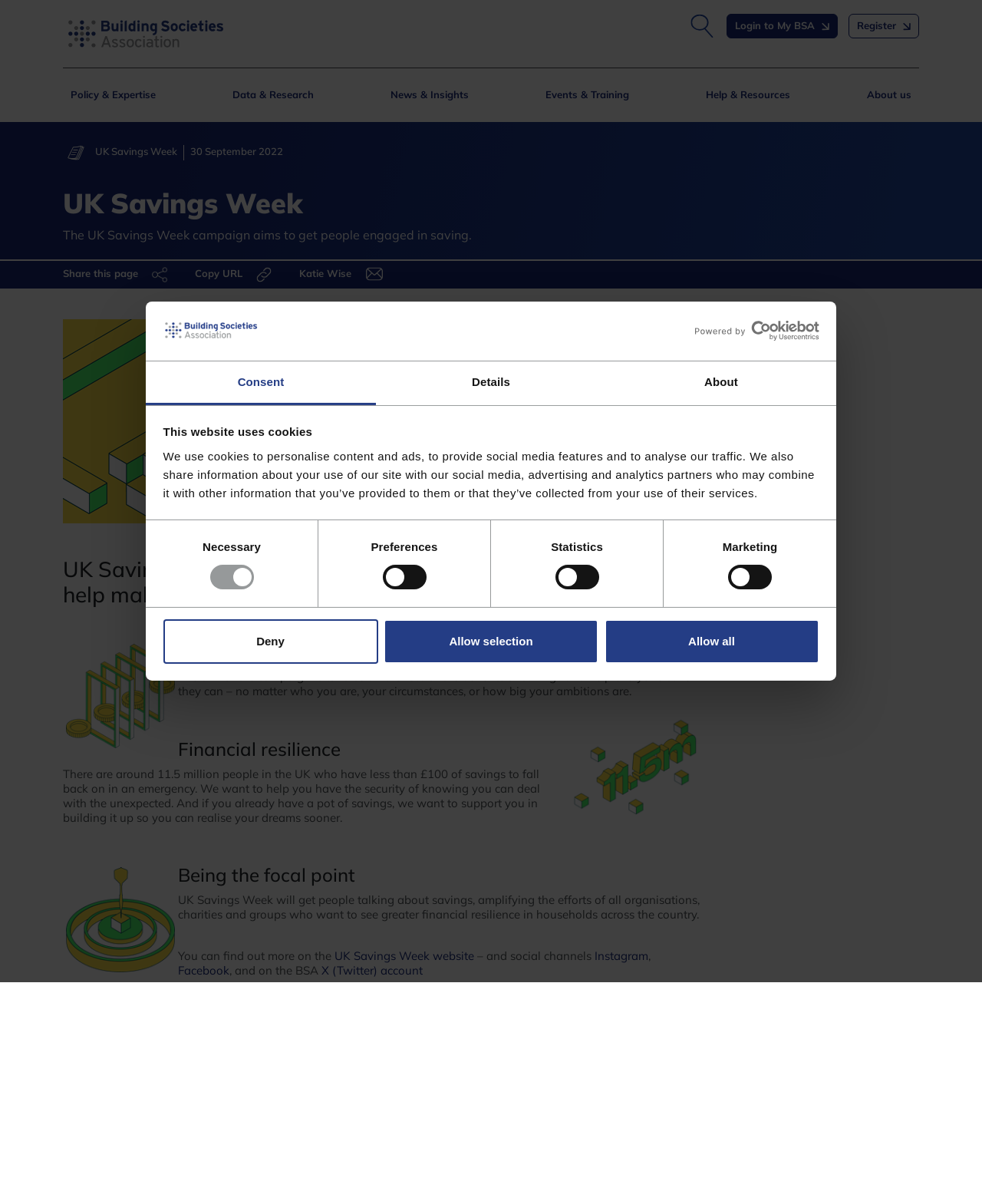Detail the various sections and features of the webpage.

The webpage is the official website of the Building Societies Association (BSA), which represents 43 UK building societies and 6 credit unions. At the top of the page, there is a logo and a link to open the website in a new window. Below the logo, there is a horizontal tab list with three tabs: "Consent", "Details", and "About". The "Consent" tab is selected by default.

In the "Consent" tab, there is a message about the website using cookies, followed by a description of how the cookies are used. Below this, there are four checkboxes for selecting the types of cookies to allow: "Necessary", "Preferences", "Statistics", and "Marketing". There are also three buttons: "Deny", "Allow selection", and "Allow all".

On the top-right corner of the page, there are links to "Search", "Login to My BSA", and "Register". Below these links, there are several headings and links to different sections of the website, including "Policy & Expertise", "Mortgages & Housing", "Savings", "Conduct Regulation", "Governance", "People", "Audit & Taxation", and "Prudential Regulation". Each section has a brief description below the heading.

Further down the page, there are links to "Data & Research", which includes sections on "Mortgage & housing statistics", "Research Reports", "Savings statistics", "Sector Information & Performance", and "Statistical calendar". There is also a link to "Read the June Market Update Report" with a brief summary of the report.

Finally, there is a section for "News & Insights", which includes links to "Blogs & Articles" and "Press Releases".